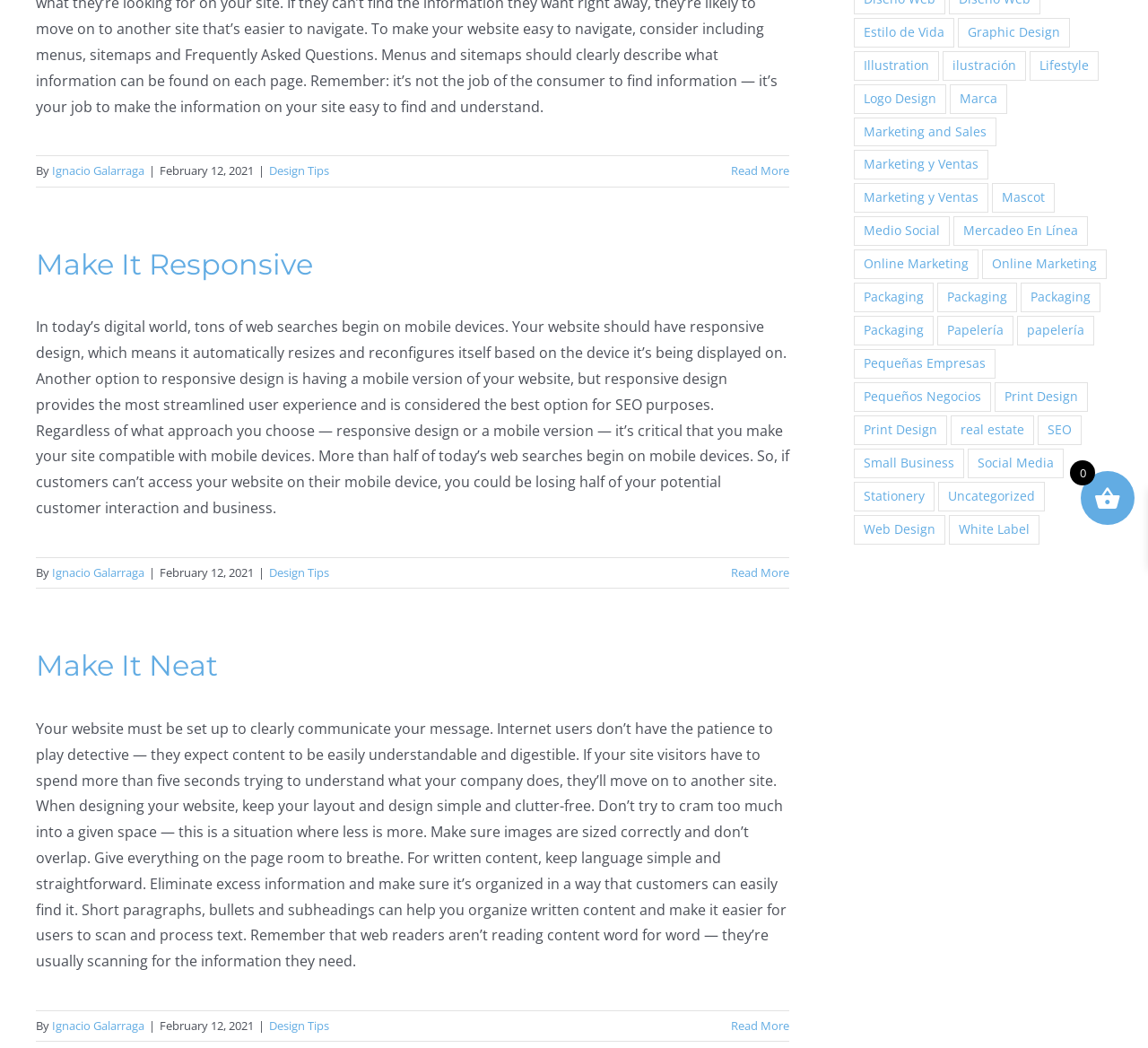Determine the bounding box of the UI element mentioned here: "Design Tips". The coordinates must be in the format [left, top, right, bottom] with values ranging from 0 to 1.

[0.234, 0.971, 0.287, 0.986]